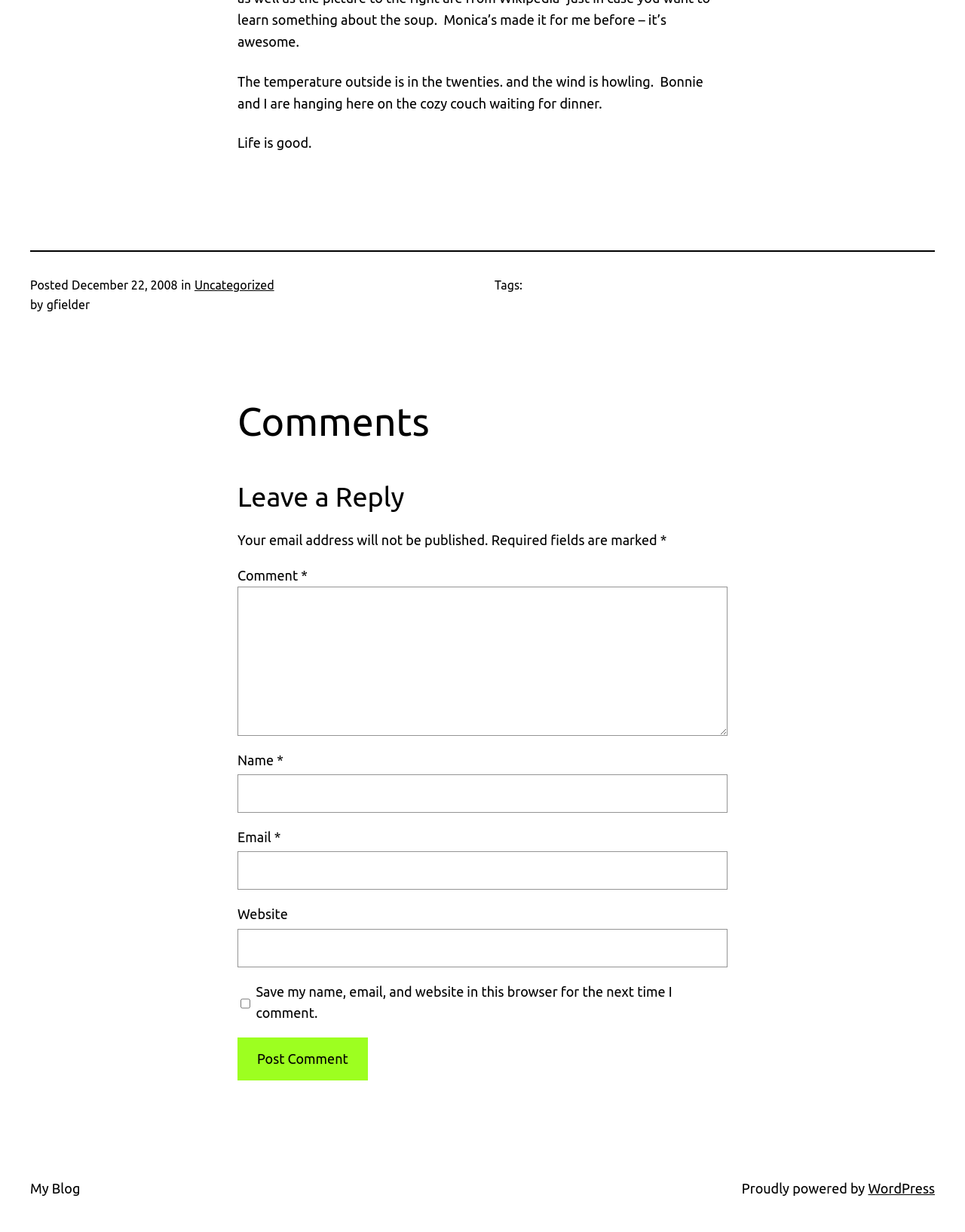Answer this question using a single word or a brief phrase:
What is the name of the blogging platform used?

WordPress